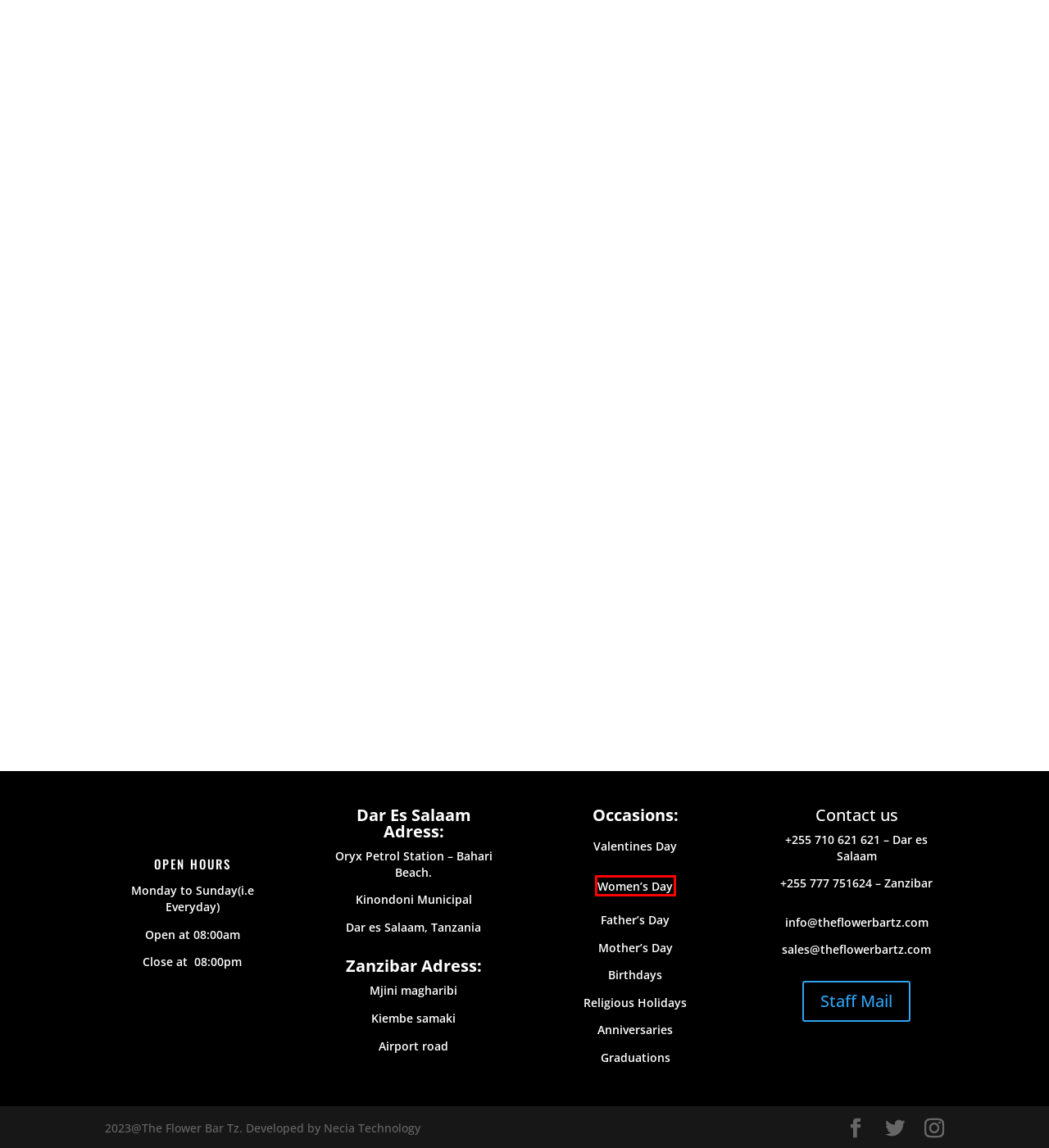You have a screenshot of a webpage with a red rectangle bounding box. Identify the best webpage description that corresponds to the new webpage after clicking the element within the red bounding box. Here are the candidates:
A. Women Day - The Flower Bar
B. Herbs & Pot Plants - The Flower Bar
C. Valentines Day - The Flower Bar
D. Flowers Shop - Buy Fresh Flowers in Dar es salaam, Tanzania
E. Webmail Login
F. Home - Buy and Send Flowers from the only real flower shop in Tanzania
G. Cart - The Flower Bar
H. Get fresh Flowers in Zanzibar - Flowers and Gifts

A